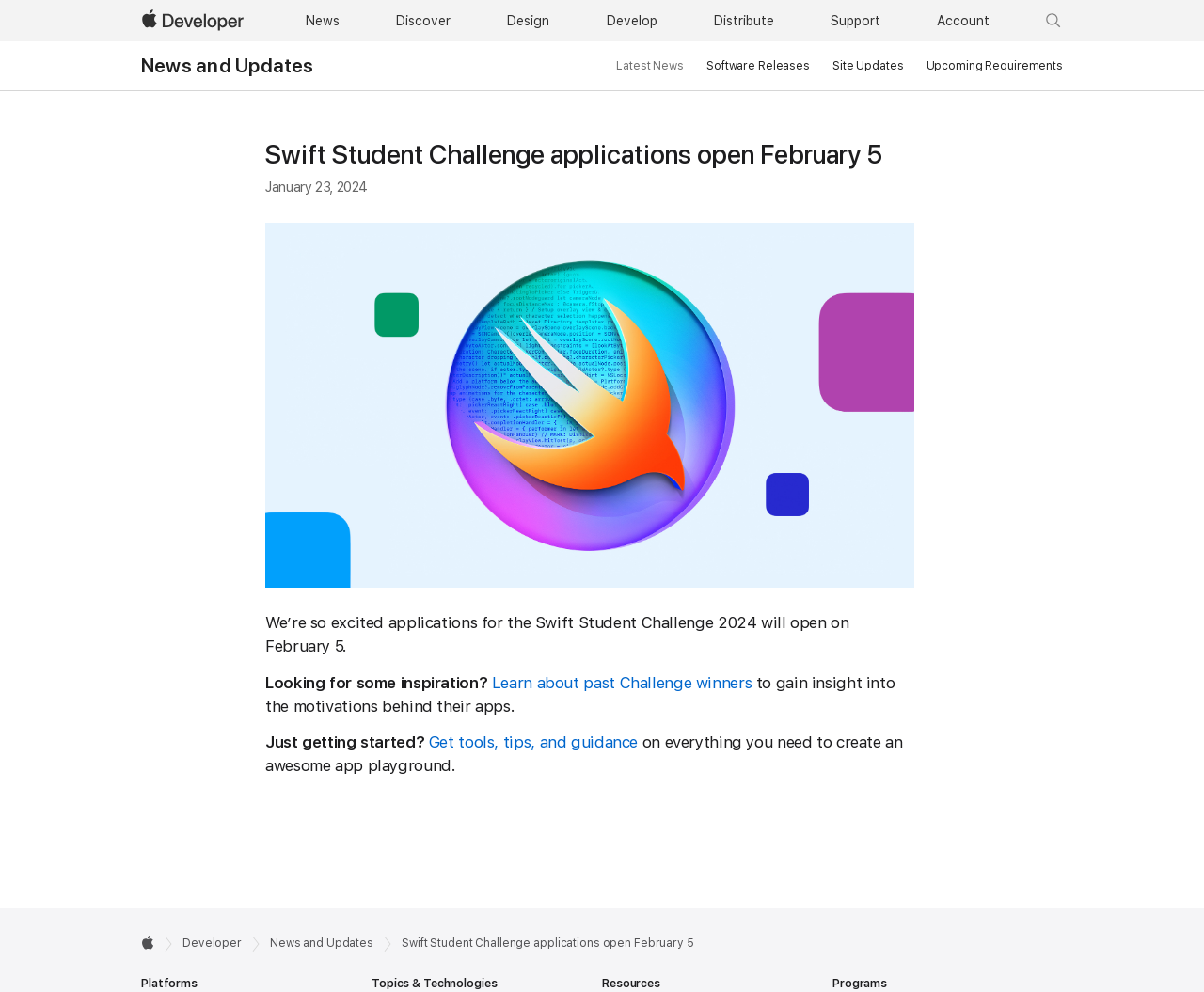Locate the bounding box coordinates of the element I should click to achieve the following instruction: "Get tools, tips, and guidance".

[0.356, 0.739, 0.53, 0.758]